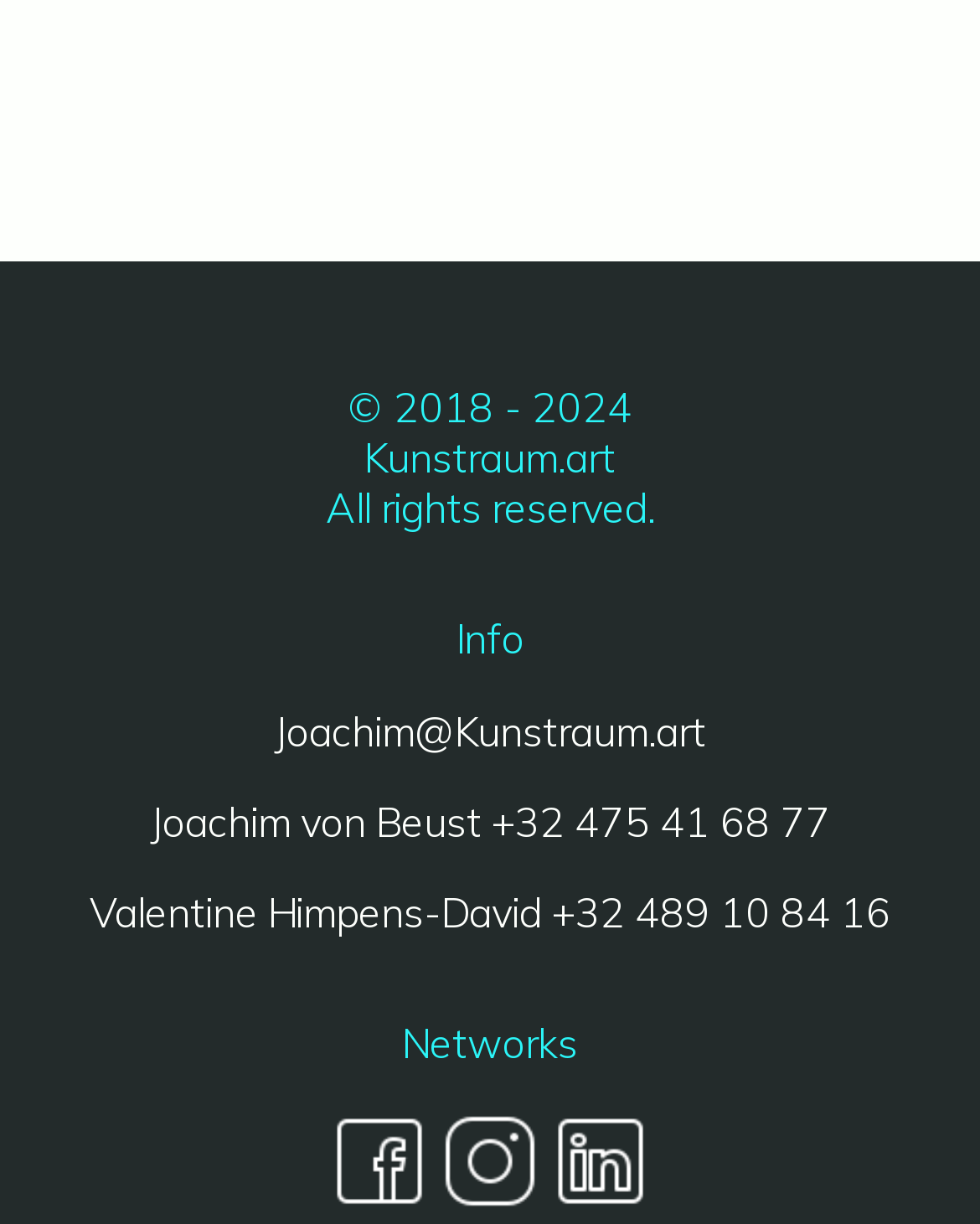Provide the bounding box coordinates of the HTML element described as: "parent_node: Networks". The bounding box coordinates should be four float numbers between 0 and 1, i.e., [left, top, right, bottom].

[0.563, 0.907, 0.665, 1.0]